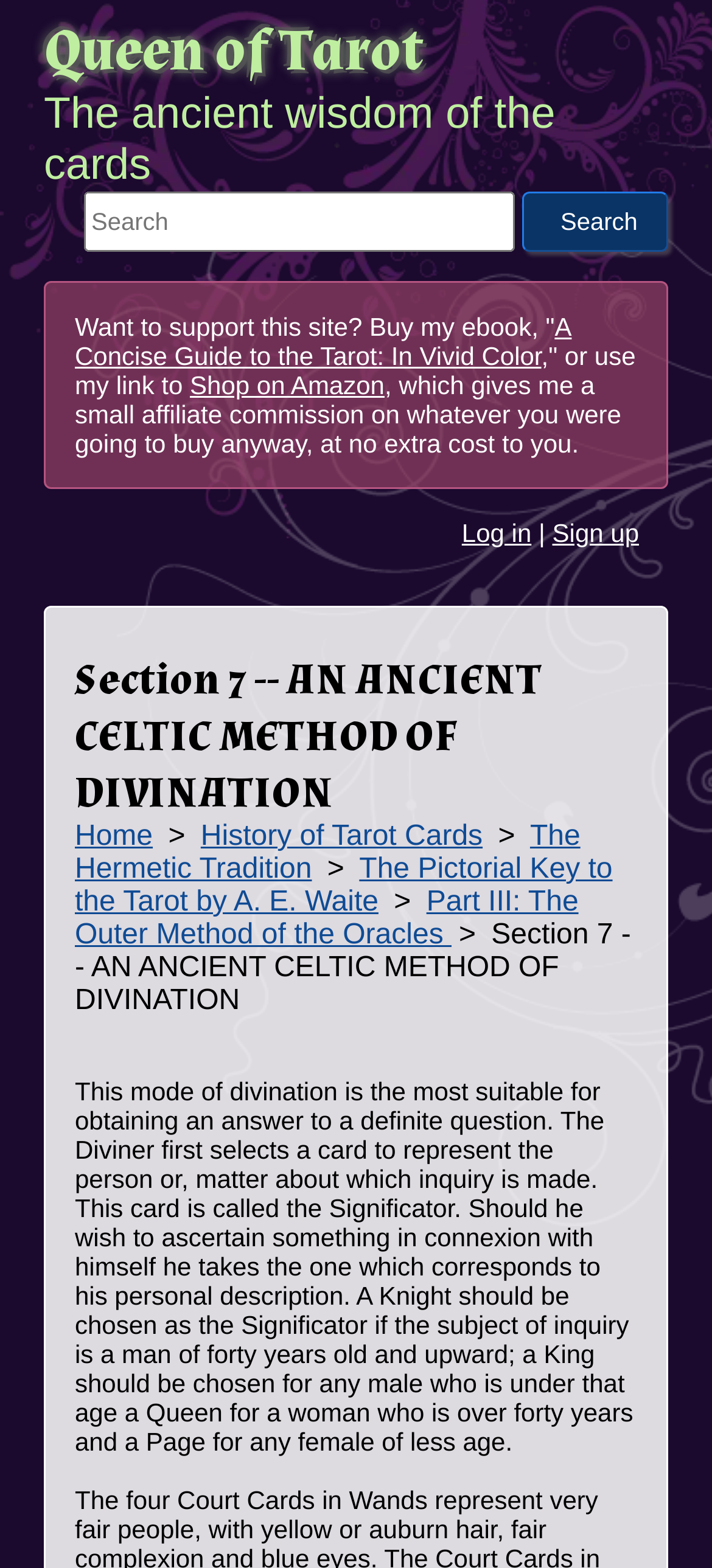What is the age range for a Queen as a Significator?
Refer to the image and offer an in-depth and detailed answer to the question.

Based on the webpage text, a Queen should be chosen as the Significator for a woman who is over 40 years old.